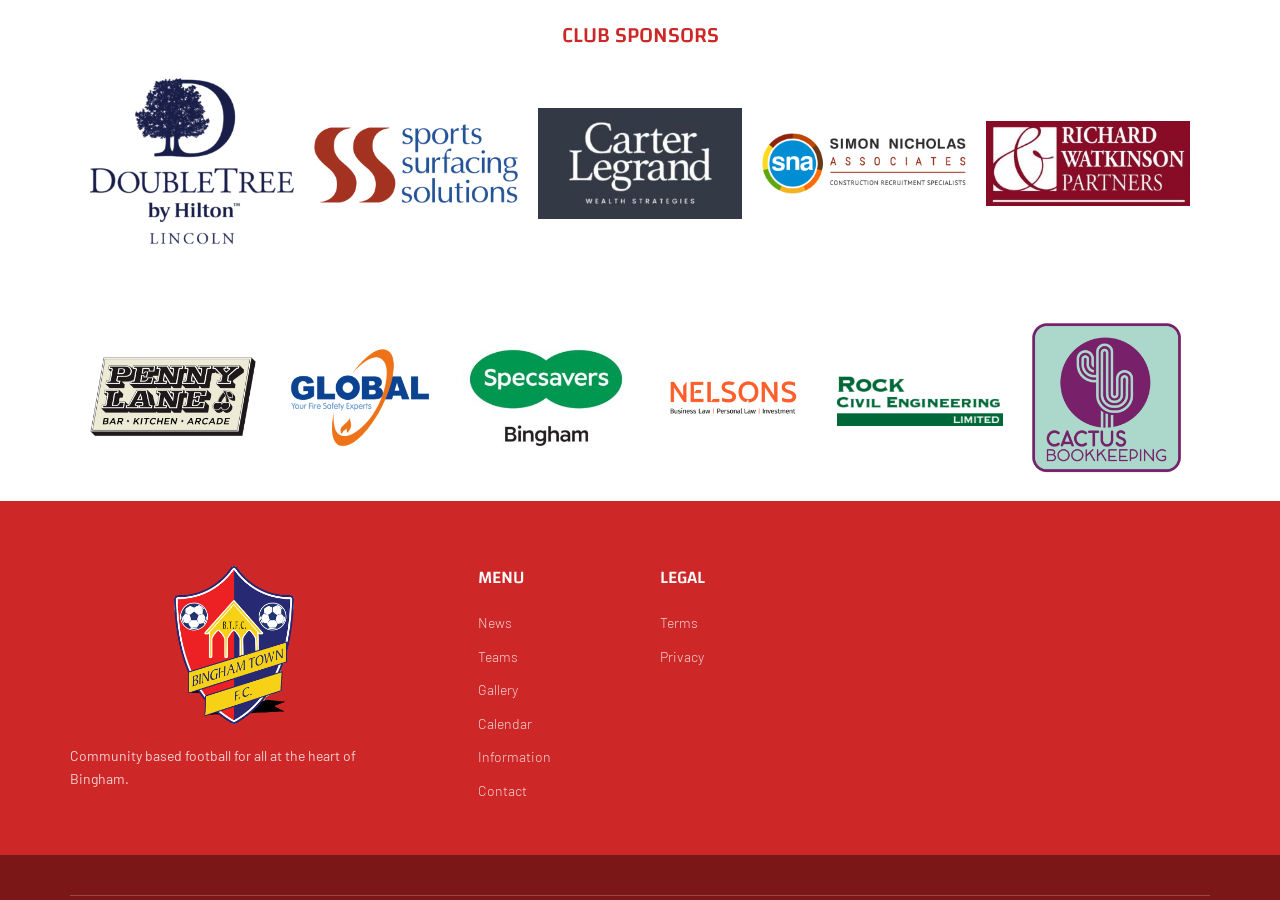Can you specify the bounding box coordinates of the area that needs to be clicked to fulfill the following instruction: "Explore community based football"?

[0.055, 0.83, 0.278, 0.875]